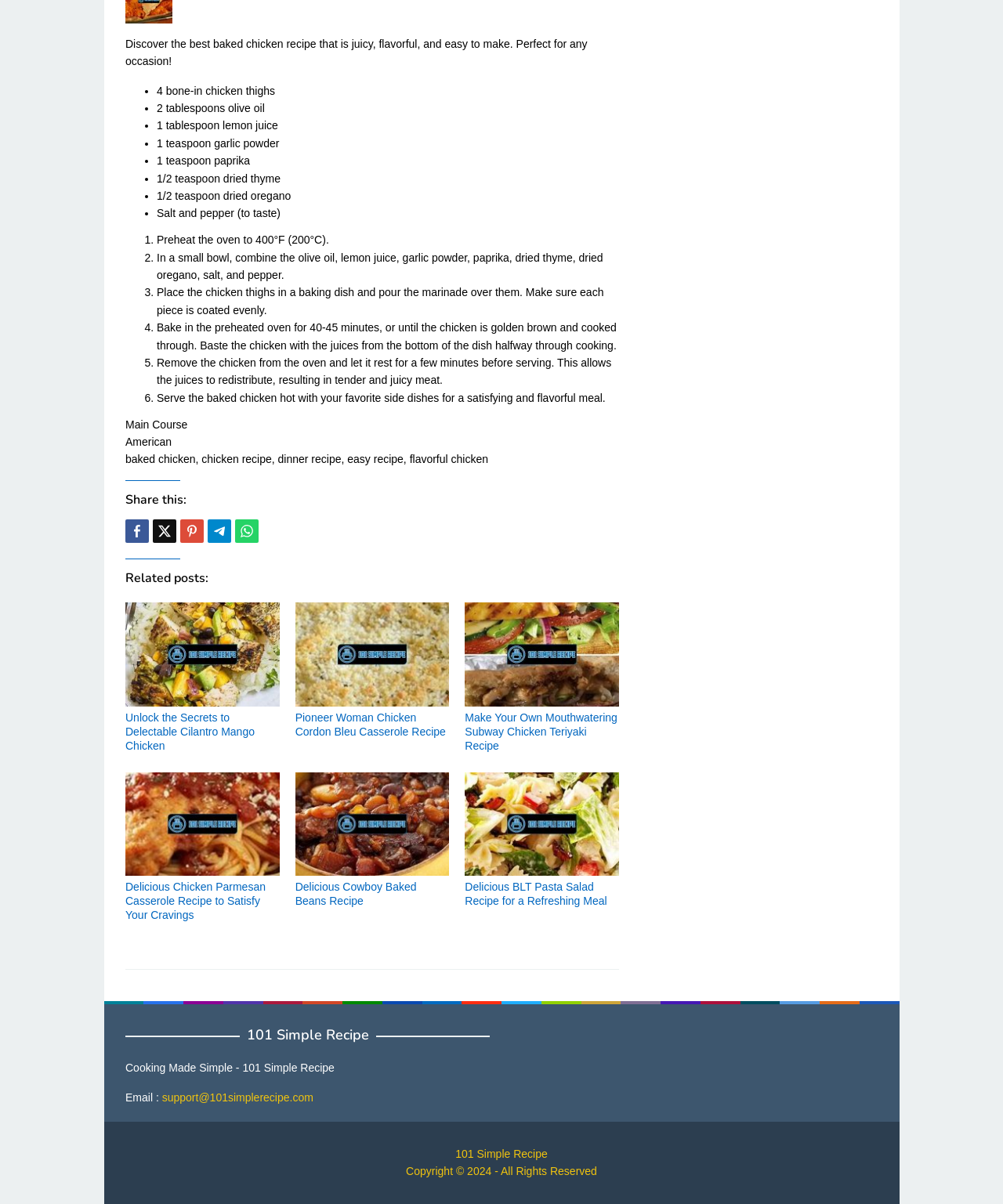Highlight the bounding box coordinates of the element you need to click to perform the following instruction: "Share this."

[0.125, 0.399, 0.617, 0.421]